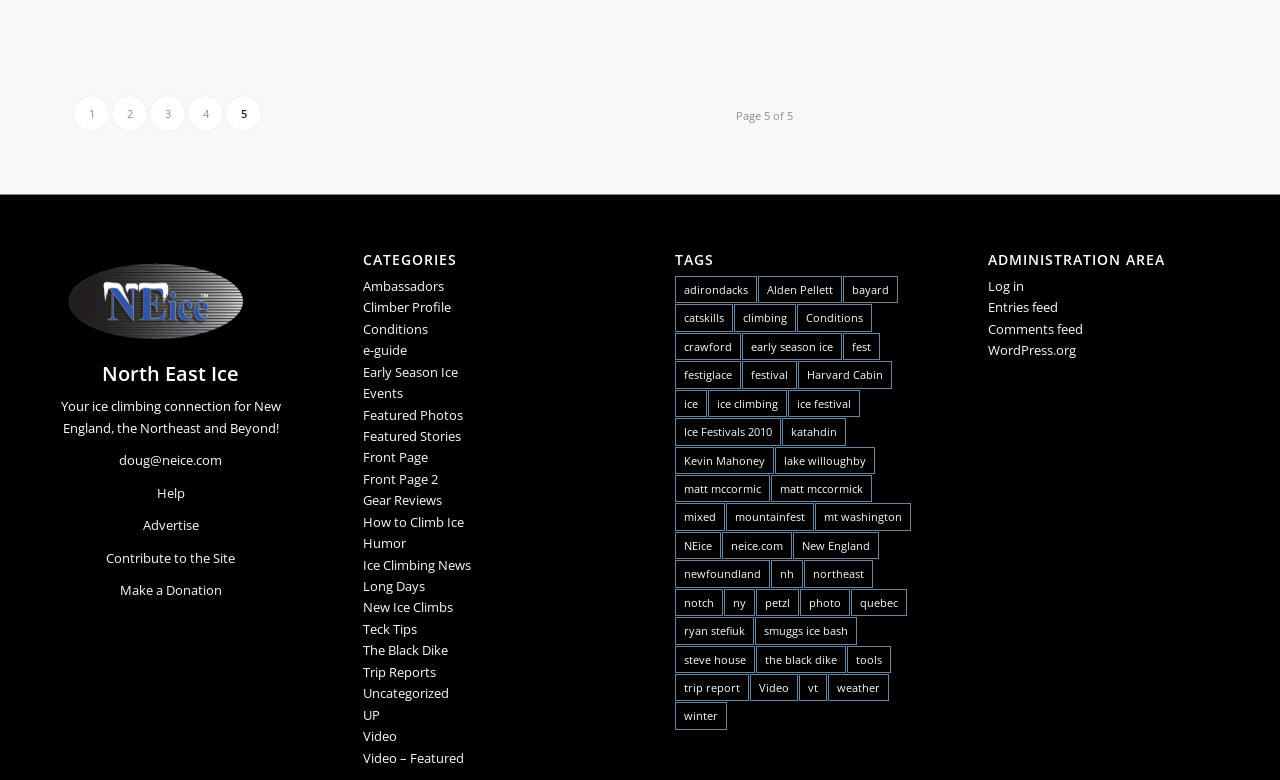Find the bounding box coordinates for the element that must be clicked to complete the instruction: "Leave a reply in the comment box". The coordinates should be four float numbers between 0 and 1, indicated as [left, top, right, bottom].

None